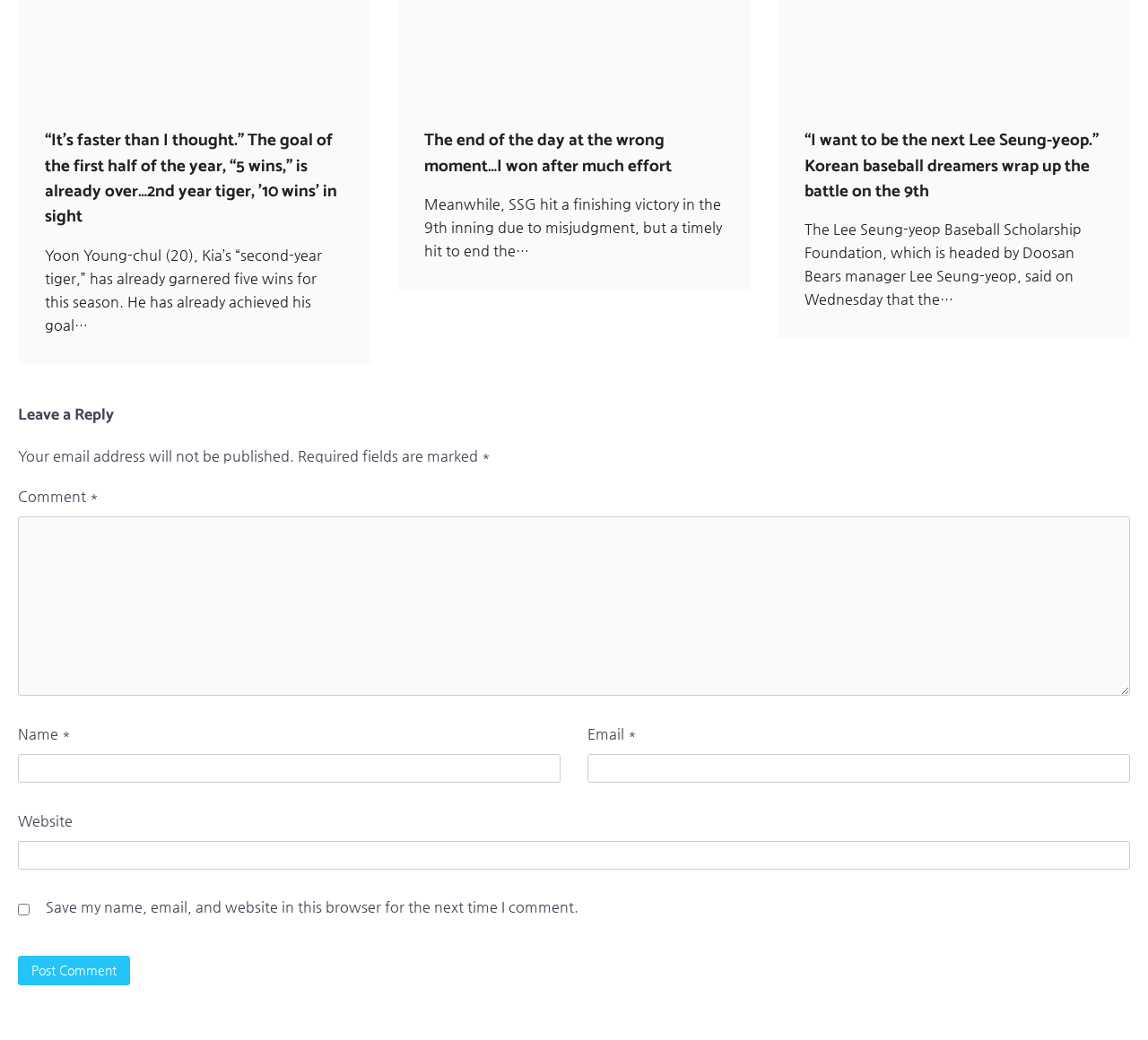Pinpoint the bounding box coordinates of the element to be clicked to execute the instruction: "Visit Louis Dreyfus Foundation".

None